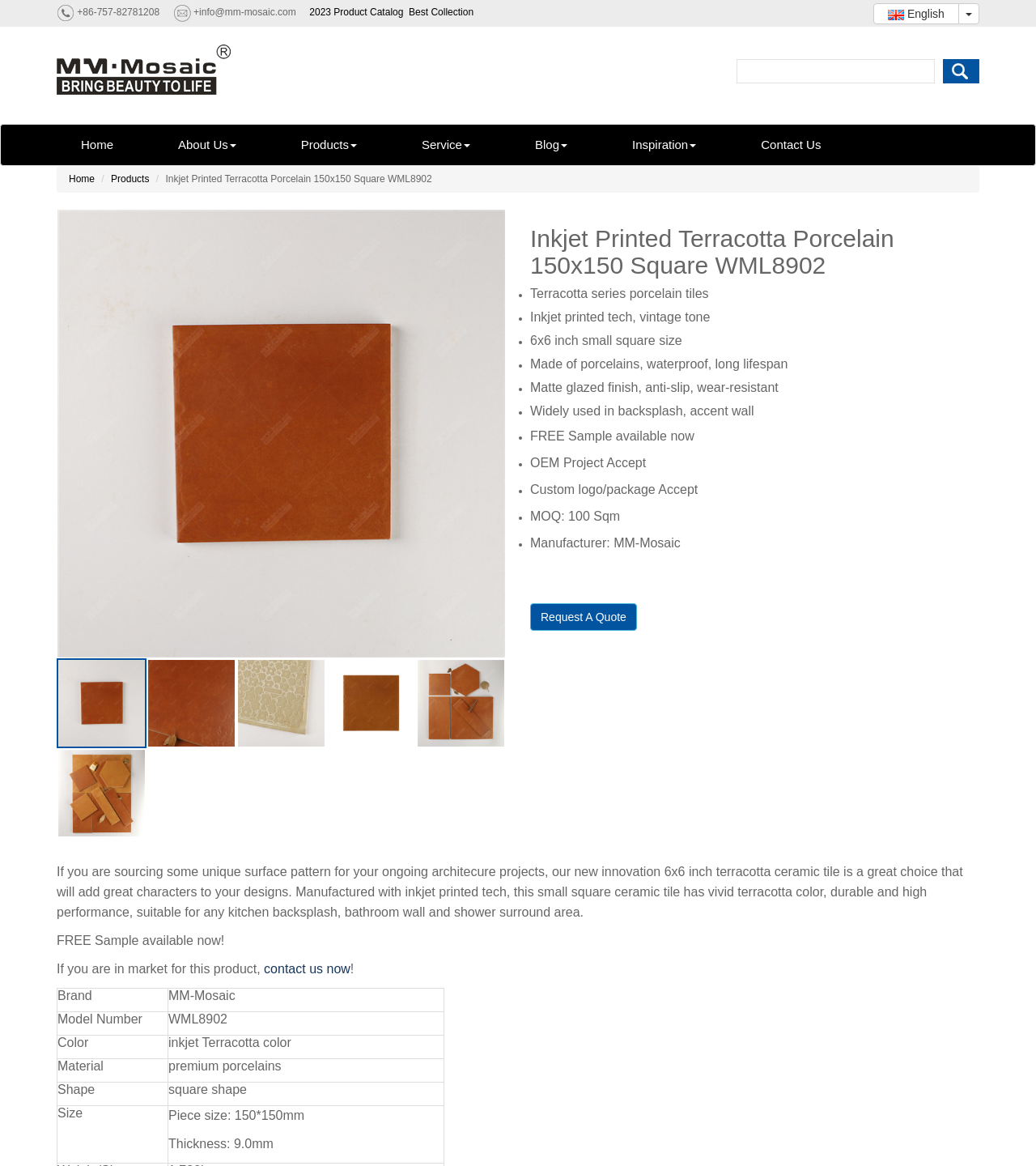Indicate the bounding box coordinates of the element that needs to be clicked to satisfy the following instruction: "Change language to English". The coordinates should be four float numbers between 0 and 1, i.e., [left, top, right, bottom].

[0.843, 0.003, 0.926, 0.021]